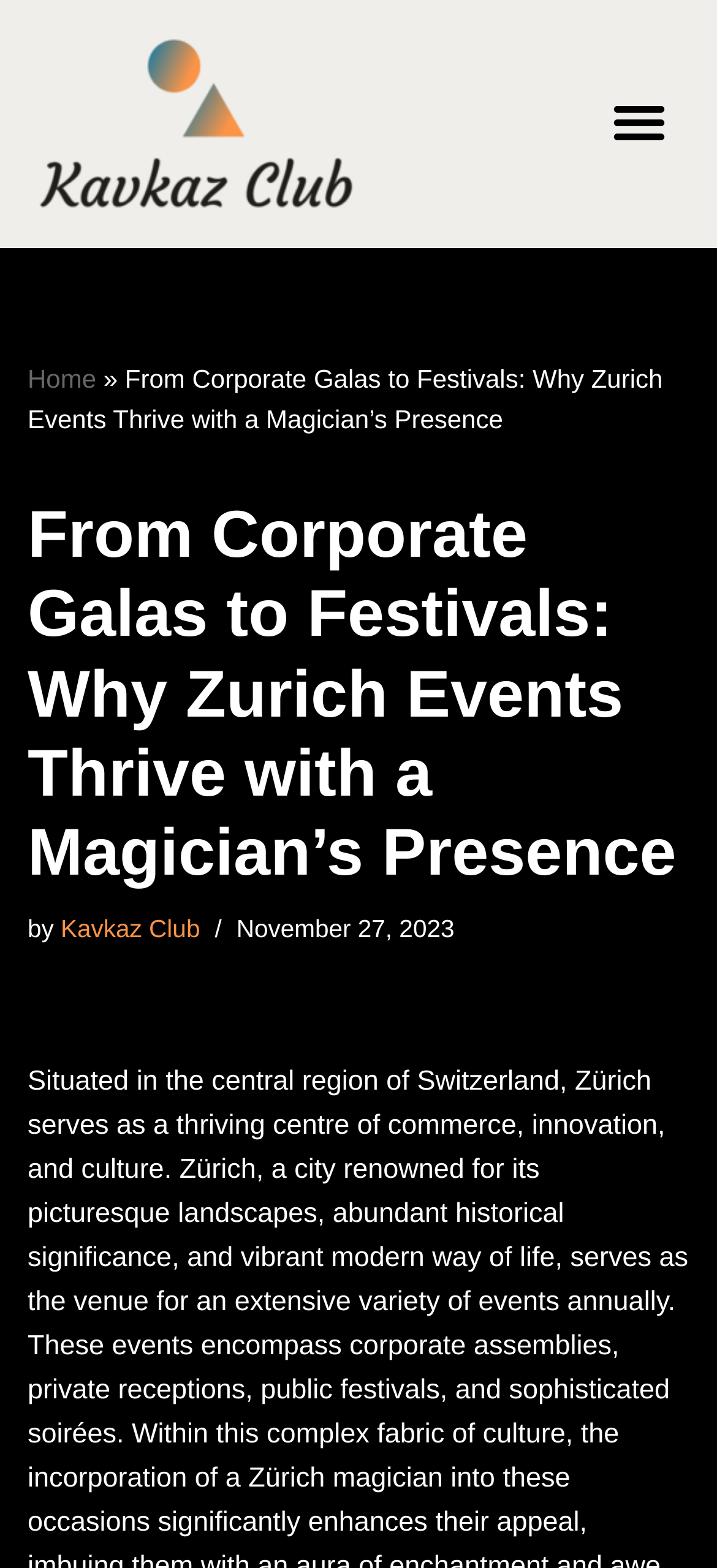Identify the bounding box of the UI element that matches this description: "Skip to content".

[0.0, 0.038, 0.077, 0.061]